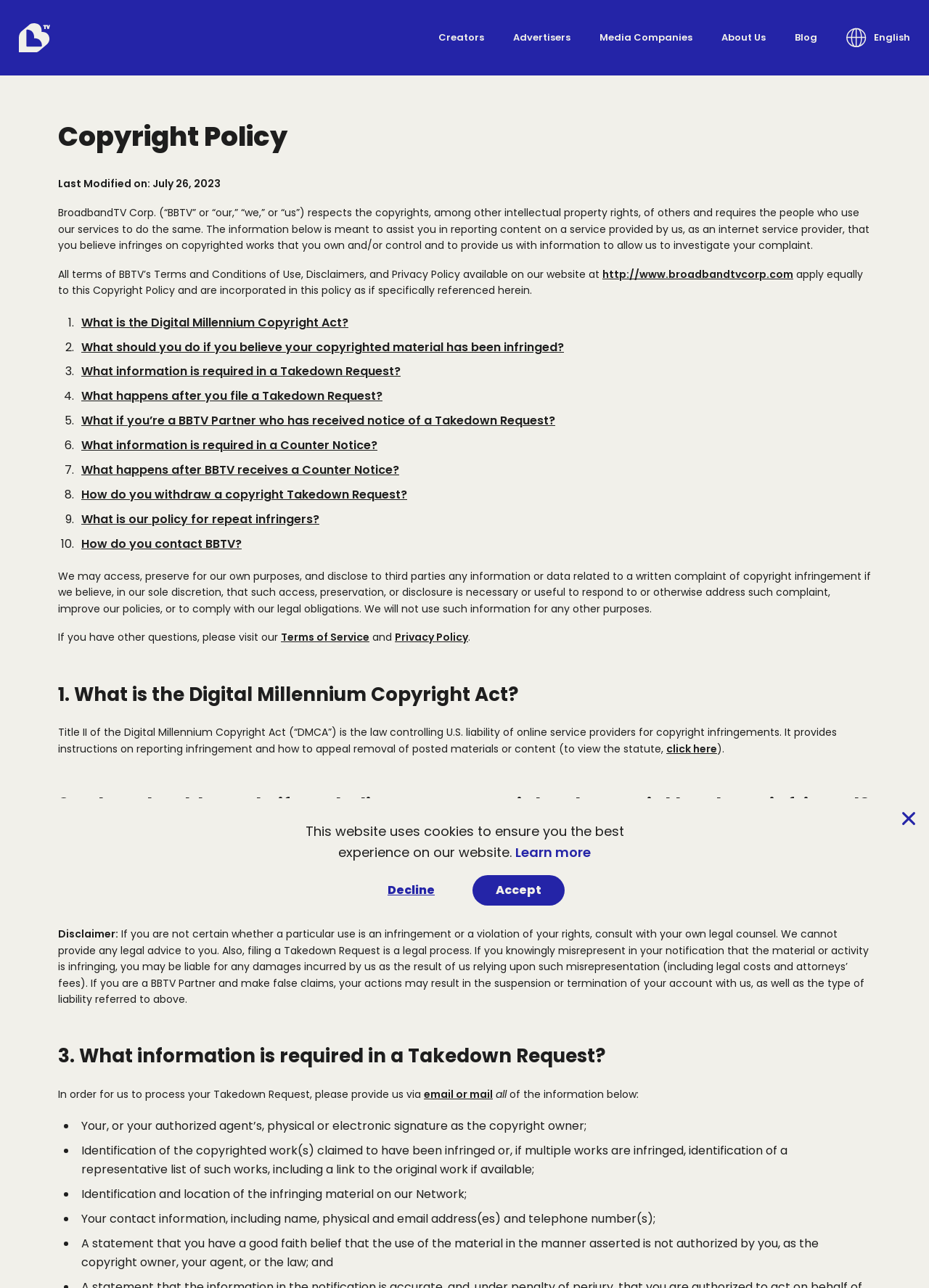Find the bounding box coordinates for the HTML element specified by: "crm".

None